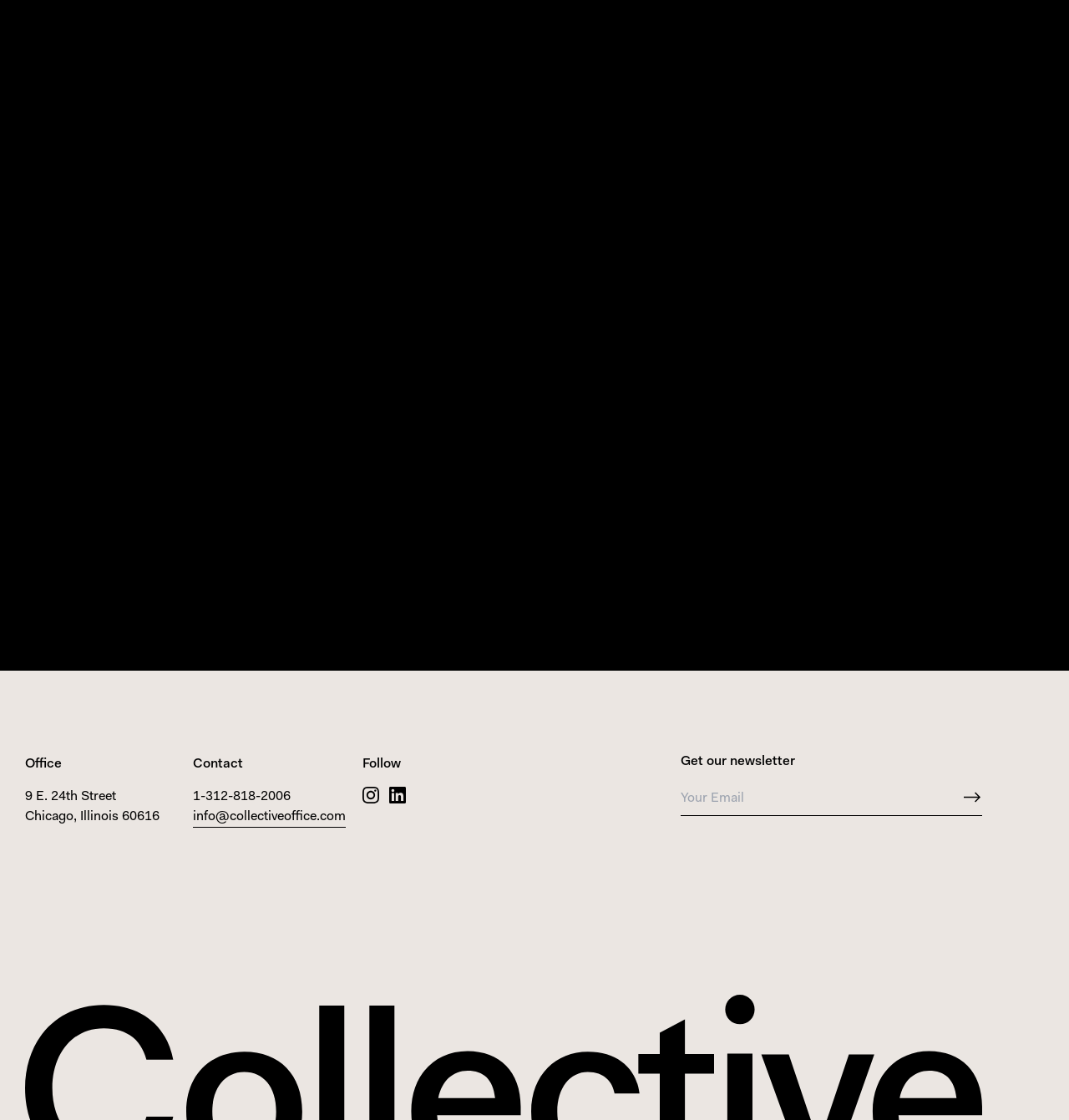Where is the Soldier Field House located?
Look at the image and respond with a one-word or short-phrase answer.

Chicago, IL